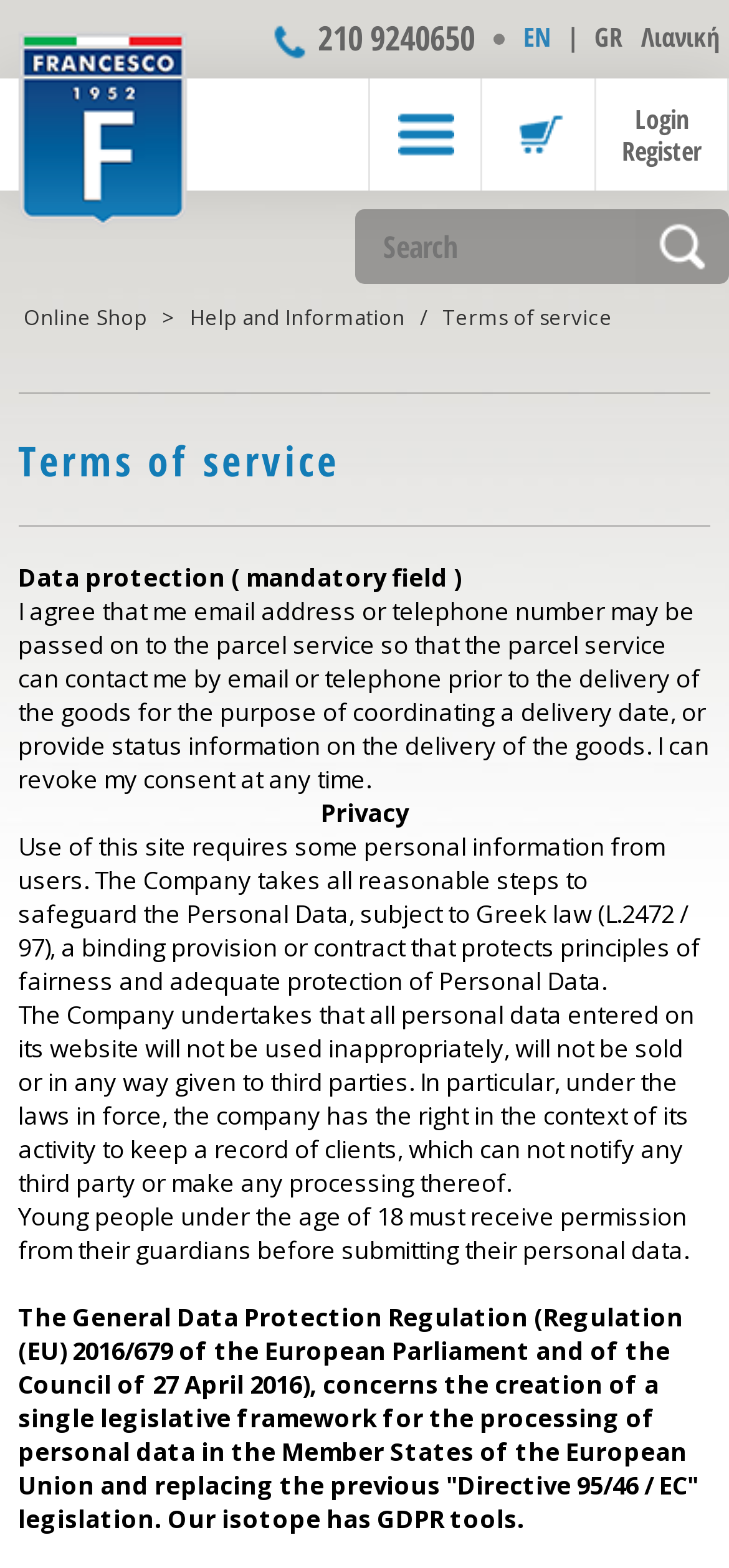Using the provided description: "alt="Home Mum"", find the bounding box coordinates of the corresponding UI element. The output should be four float numbers between 0 and 1, in the format [left, top, right, bottom].

None